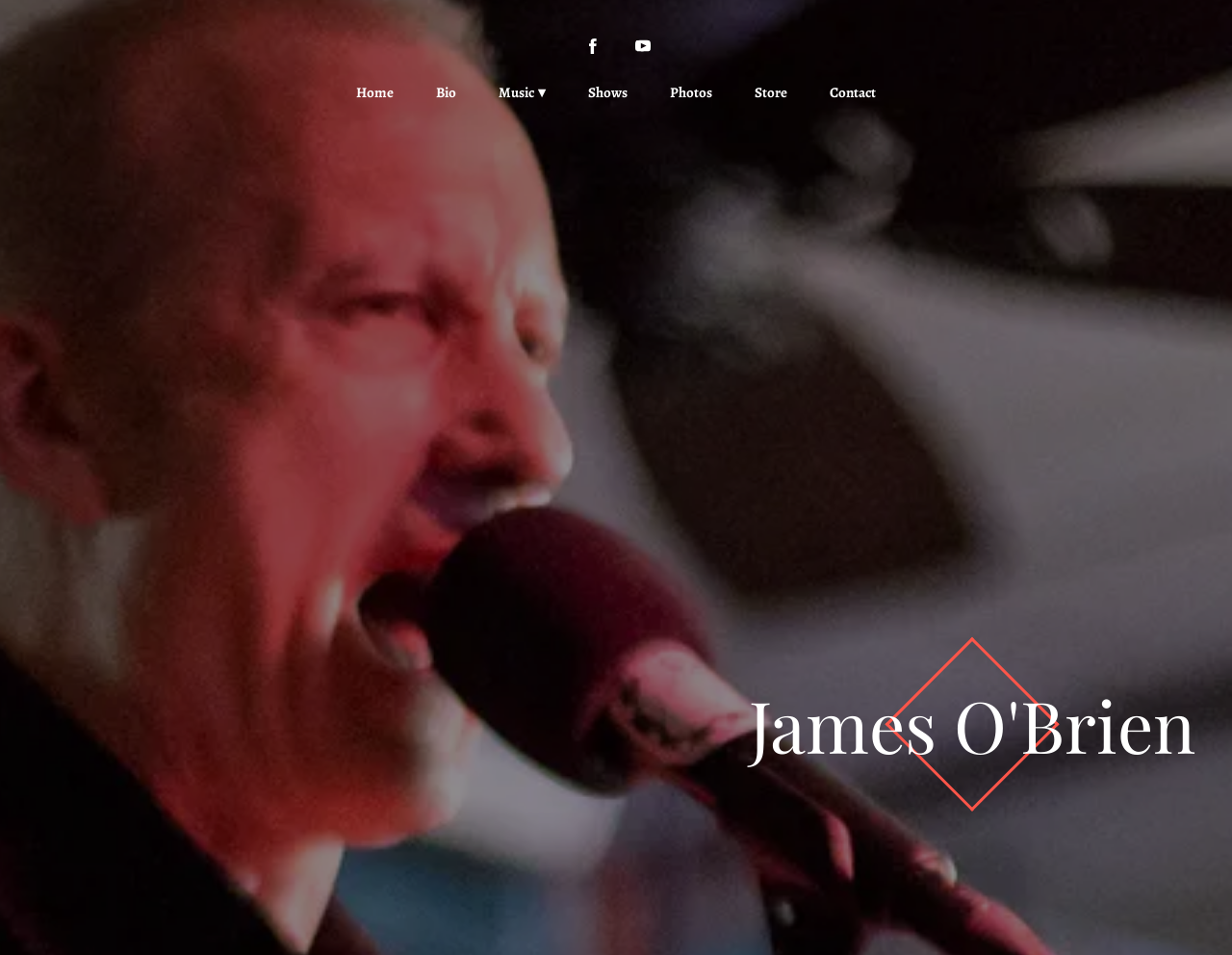Pinpoint the bounding box coordinates of the clickable area needed to execute the instruction: "Learn more about blockchain in supply chain management". The coordinates should be specified as four float numbers between 0 and 1, i.e., [left, top, right, bottom].

None